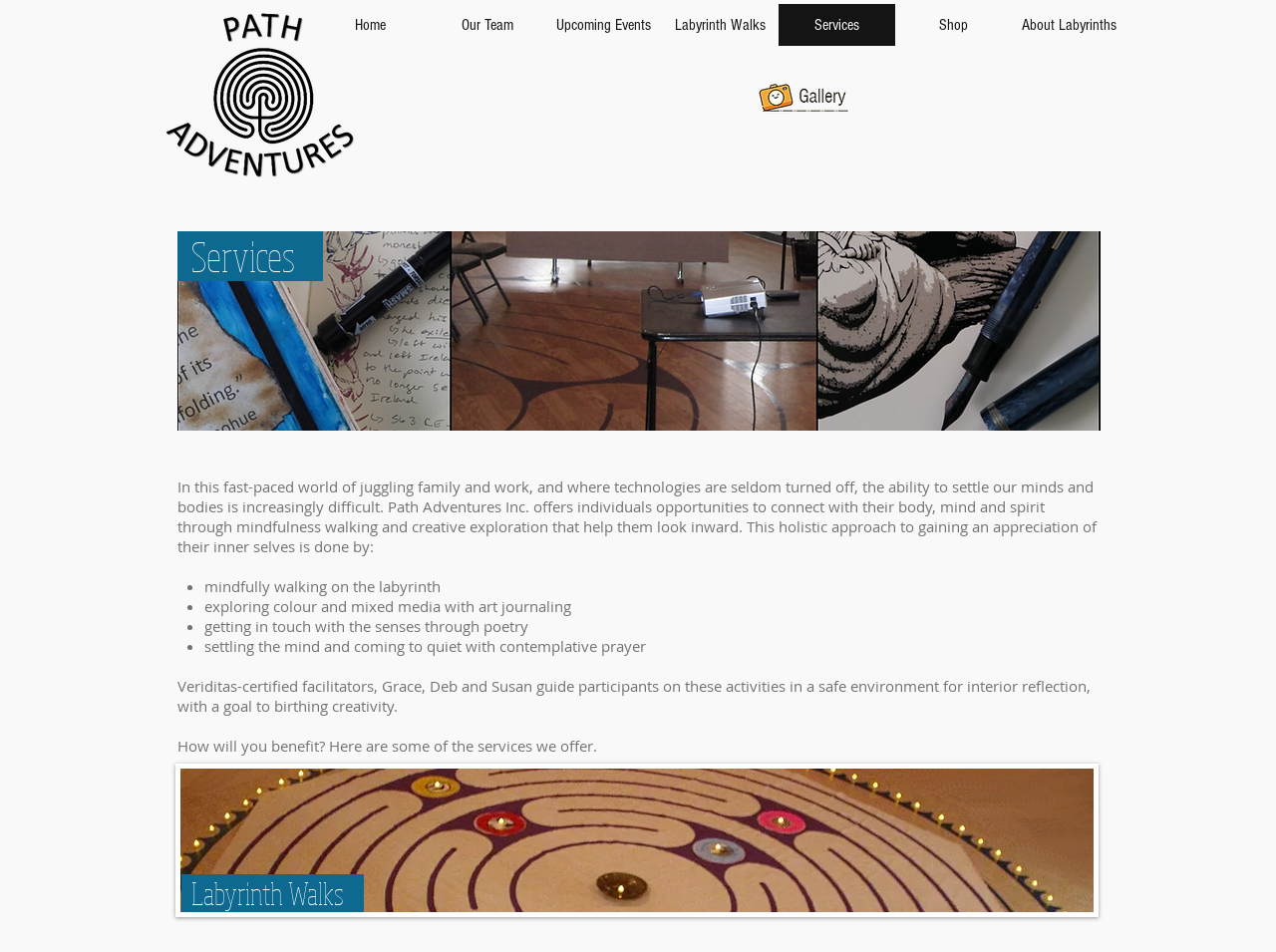Please reply to the following question with a single word or a short phrase:
What is the purpose of labyrinth walks?

Interior reflection